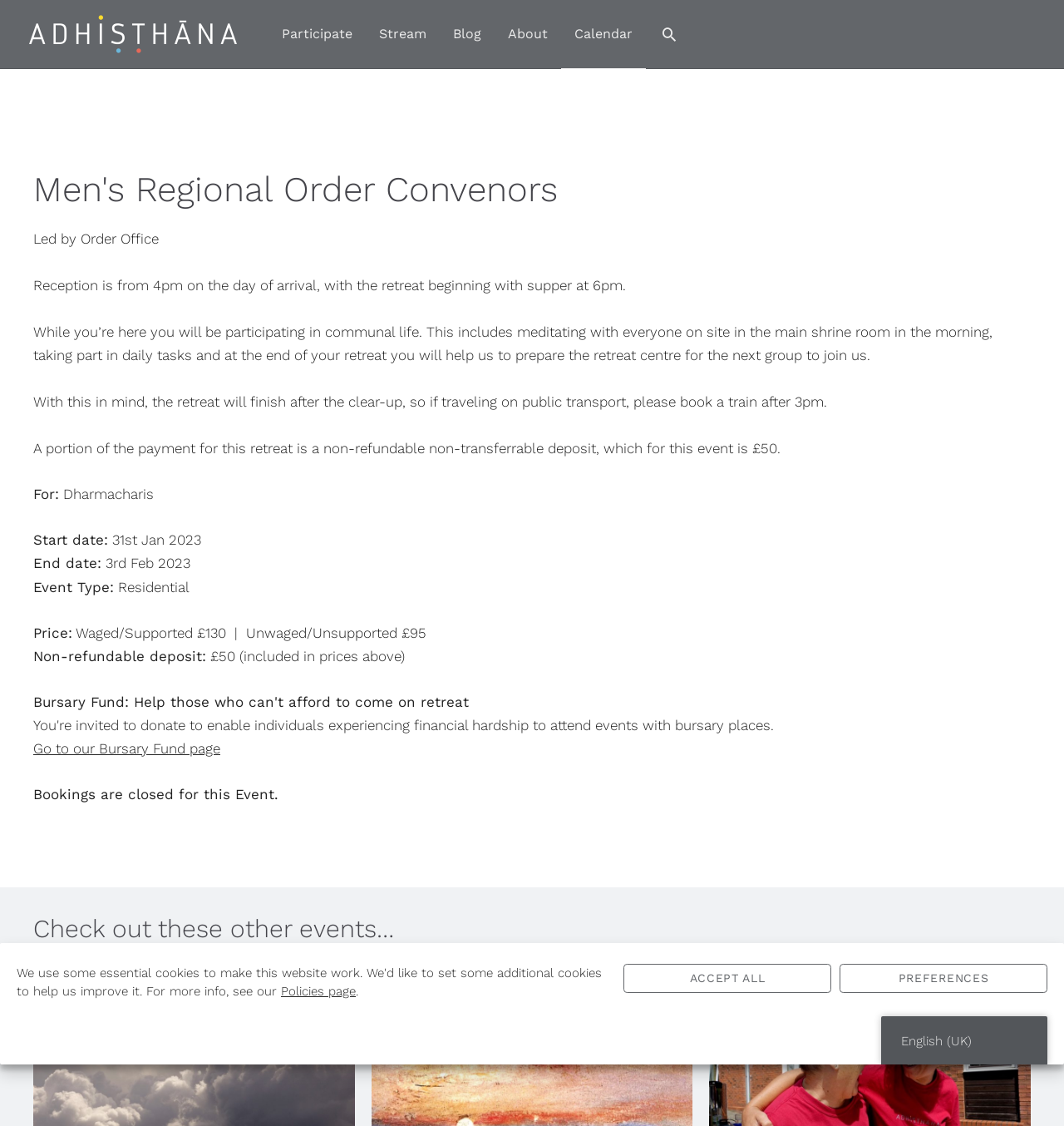Offer an extensive depiction of the webpage and its key elements.

The webpage appears to be an event information page for Adhisthana, a retreat center. At the top left, there is a logo of Adhisthana, accompanied by a link to the website's homepage. Below the logo, there is a navigation menu with links to various sections of the website, including "Participate", "Stream", "Blog", "About", and "Calendar".

The main content of the page is divided into sections, starting with a heading "Men's Regional Order Convenors" followed by a series of paragraphs describing the event details. The text explains the event's schedule, including the reception and retreat timings, and the participants' roles in communal life. It also mentions the payment details, including a non-refundable deposit and the prices for waged and unwaged individuals.

Below the event details, there is a section with links to other related events, headed by the title "Check out these other events…". At the bottom right of the page, there is a link to switch the language to English (UK).

On the top right, there is a dialog box for managing cookie consent, which includes buttons to accept all or adjust preferences. The dialog box also contains a link to the policies page.